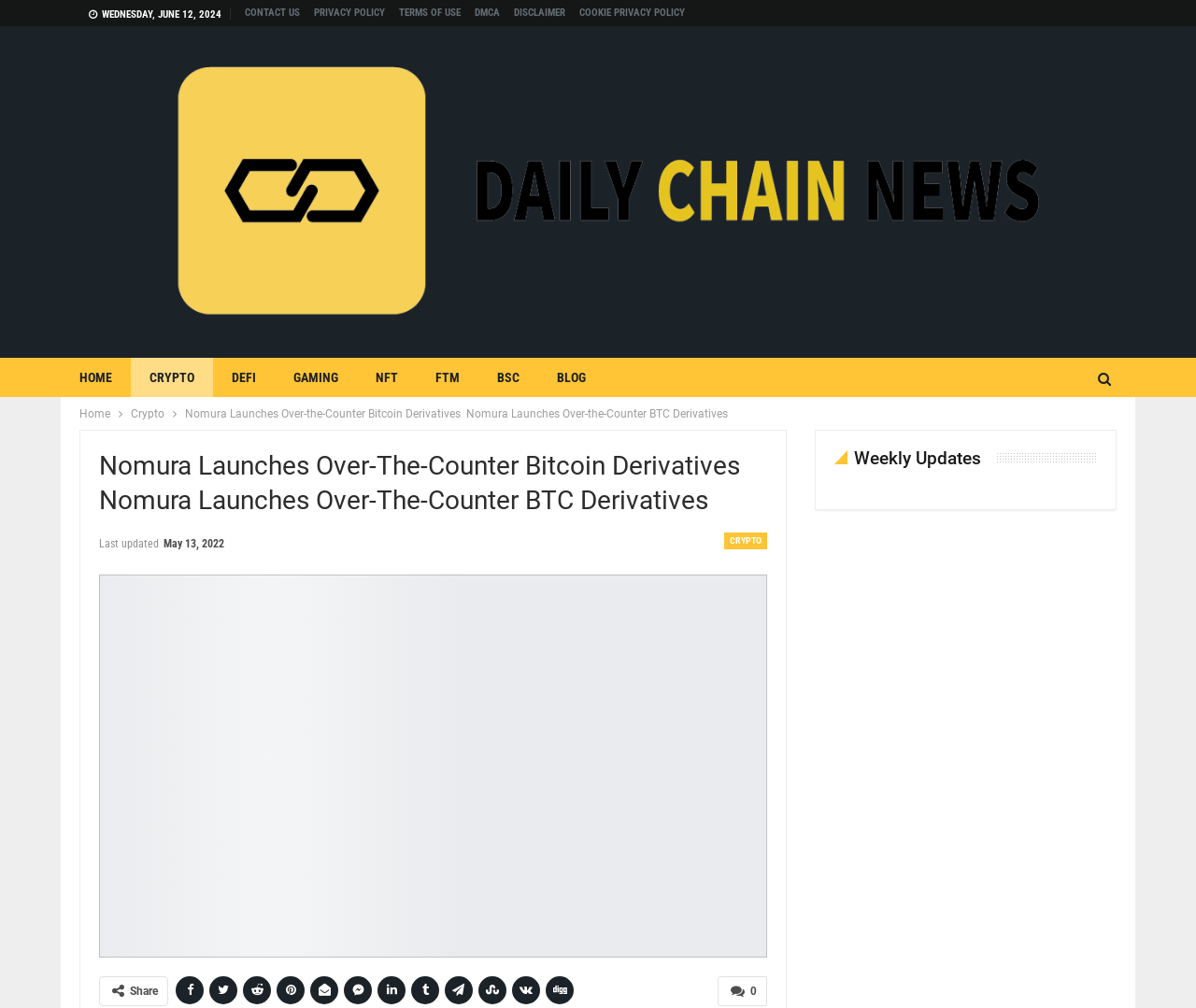Kindly provide the bounding box coordinates of the section you need to click on to fulfill the given instruction: "Read the 'Nomura Launches Over-the-Counter Bitcoin Derivatives' article".

[0.155, 0.404, 0.611, 0.417]